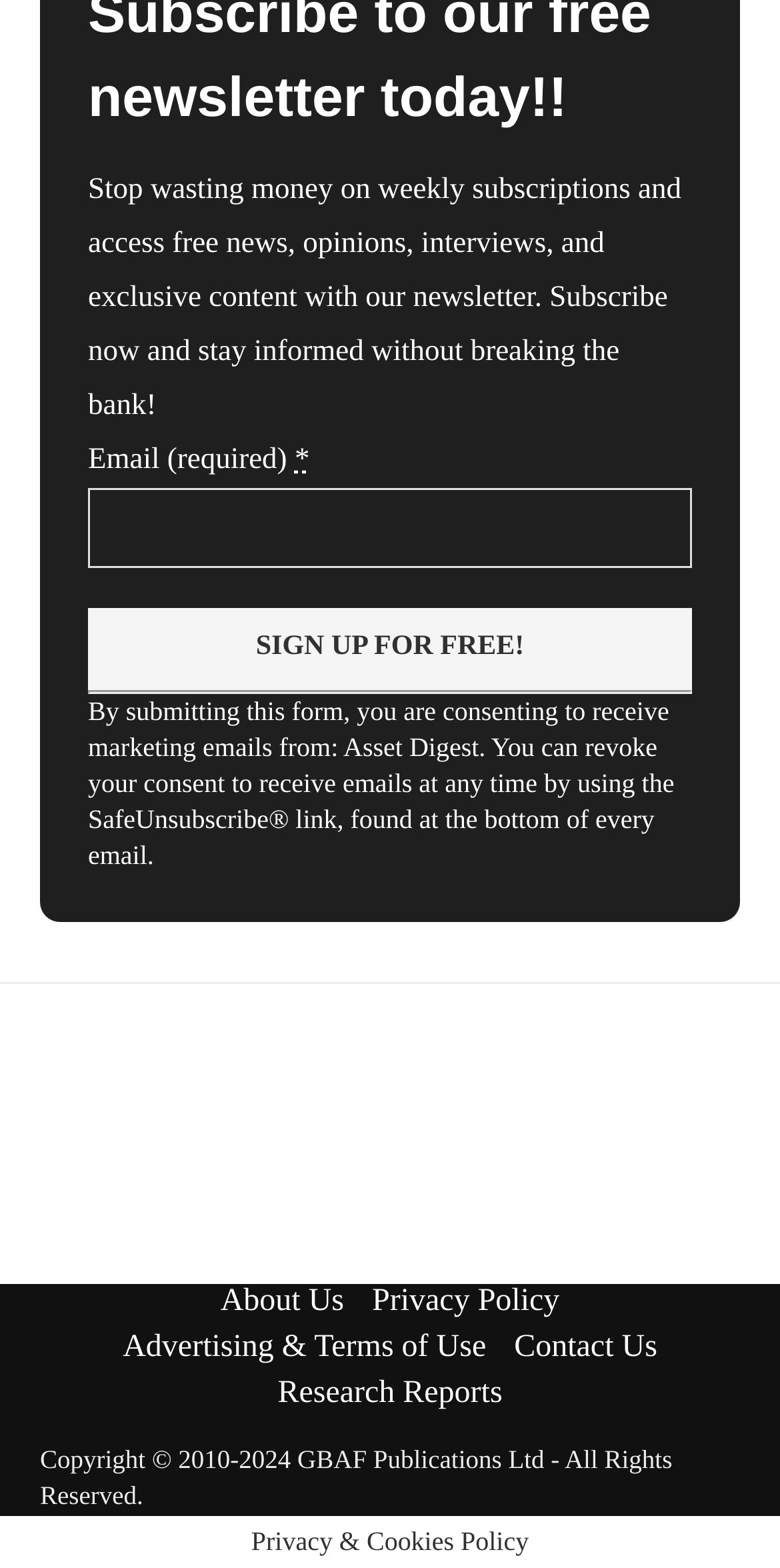Can you determine the bounding box coordinates of the area that needs to be clicked to fulfill the following instruction: "Enter email address"?

[0.113, 0.312, 0.887, 0.363]